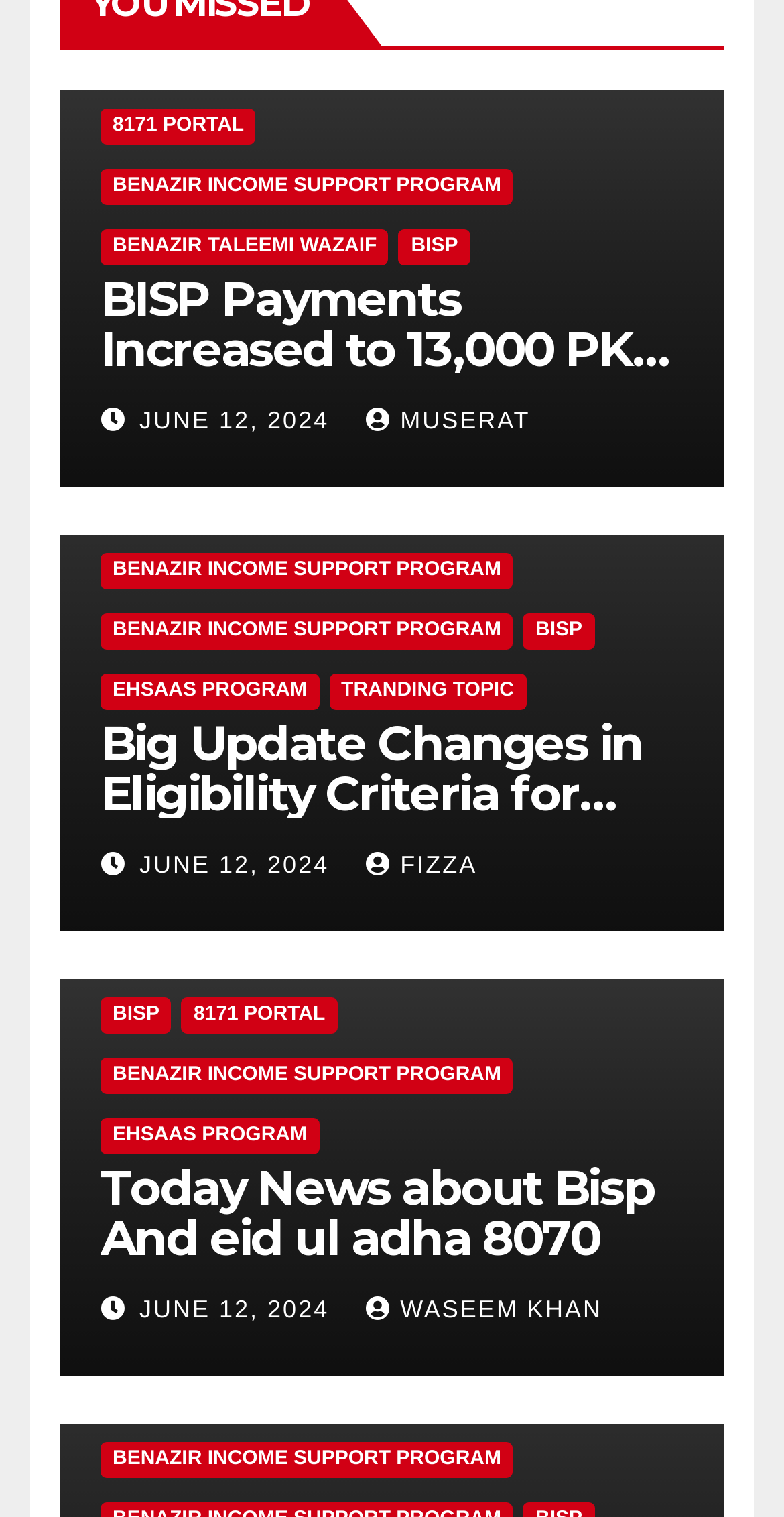Please identify the bounding box coordinates of the element on the webpage that should be clicked to follow this instruction: "Click on BISP Payments Increased to 13,000 PKR from June 2024". The bounding box coordinates should be given as four float numbers between 0 and 1, formatted as [left, top, right, bottom].

[0.128, 0.181, 0.872, 0.247]